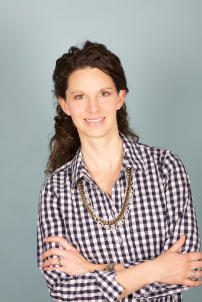Respond to the question below with a single word or phrase: What is the color of the backdrop?

Muted blue